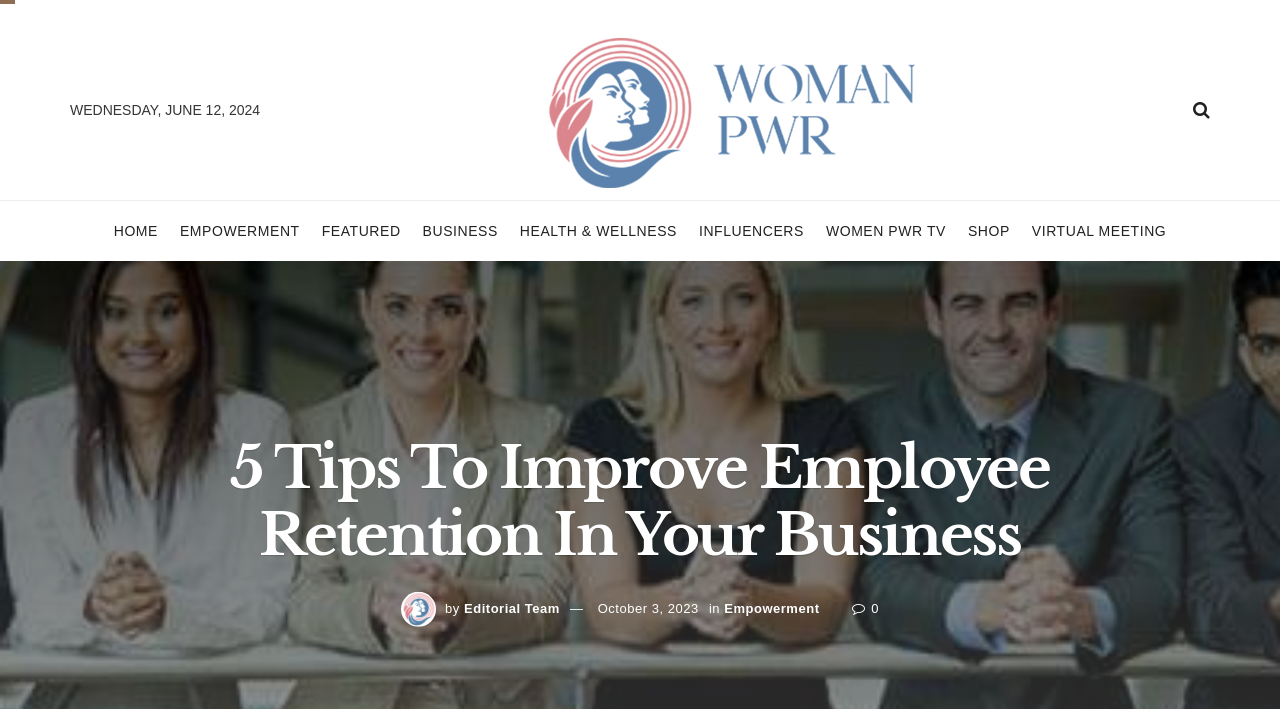Extract the main headline from the webpage and generate its text.

5 Tips To Improve Employee Retention In Your Business